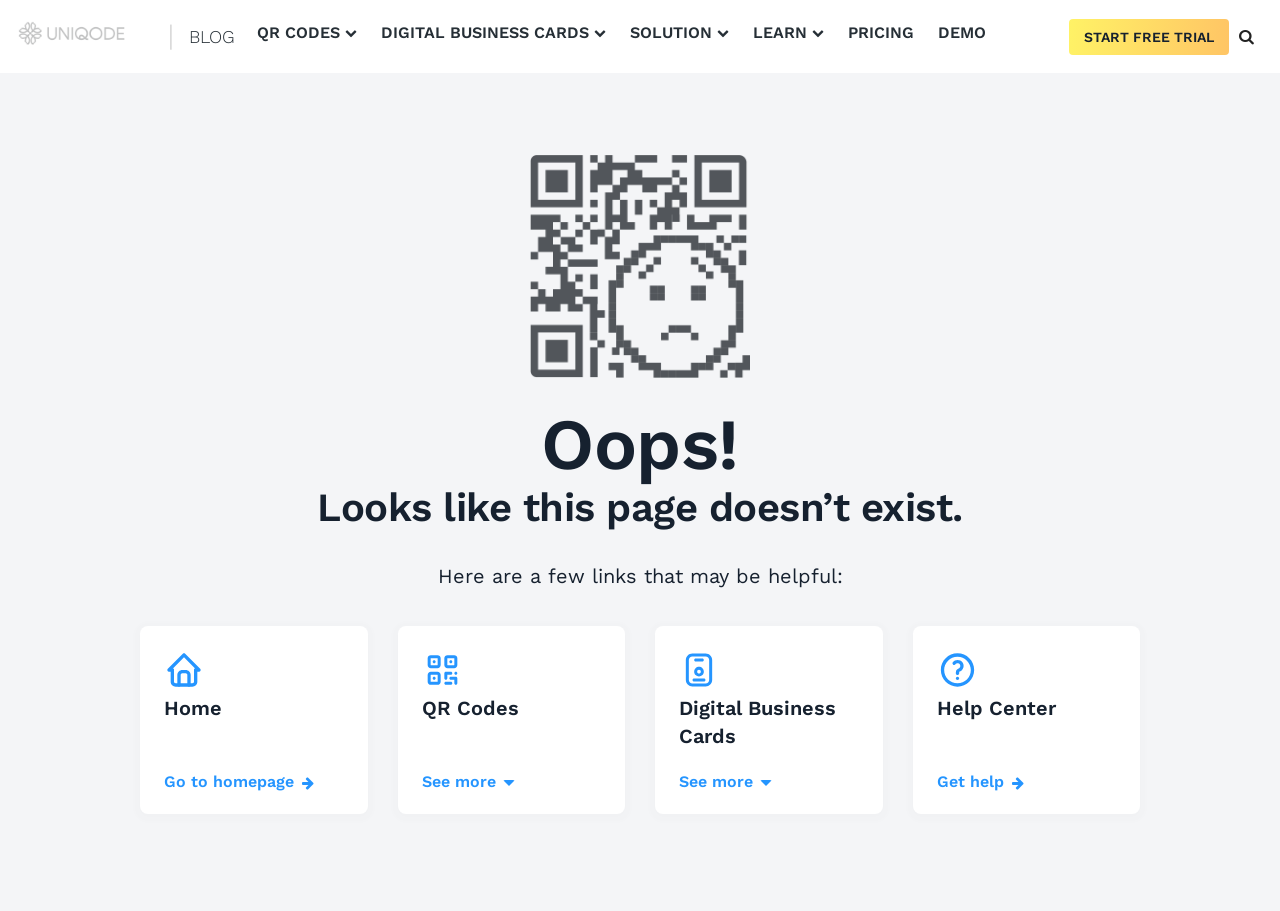Please identify the coordinates of the bounding box for the clickable region that will accomplish this instruction: "contact Houston Medical ER".

None